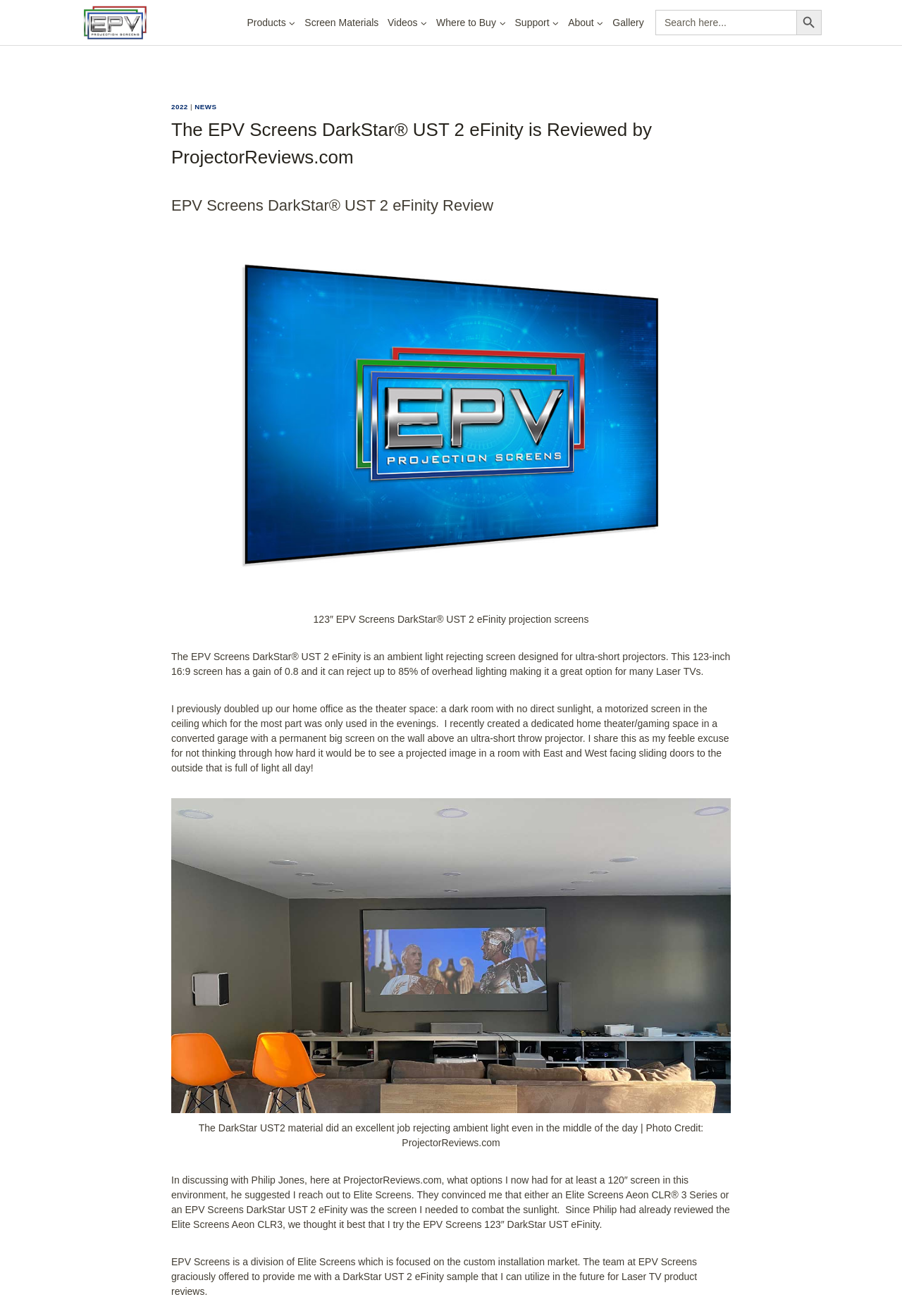Please mark the clickable region by giving the bounding box coordinates needed to complete this instruction: "Click the EPV logo".

[0.089, 0.002, 0.167, 0.032]